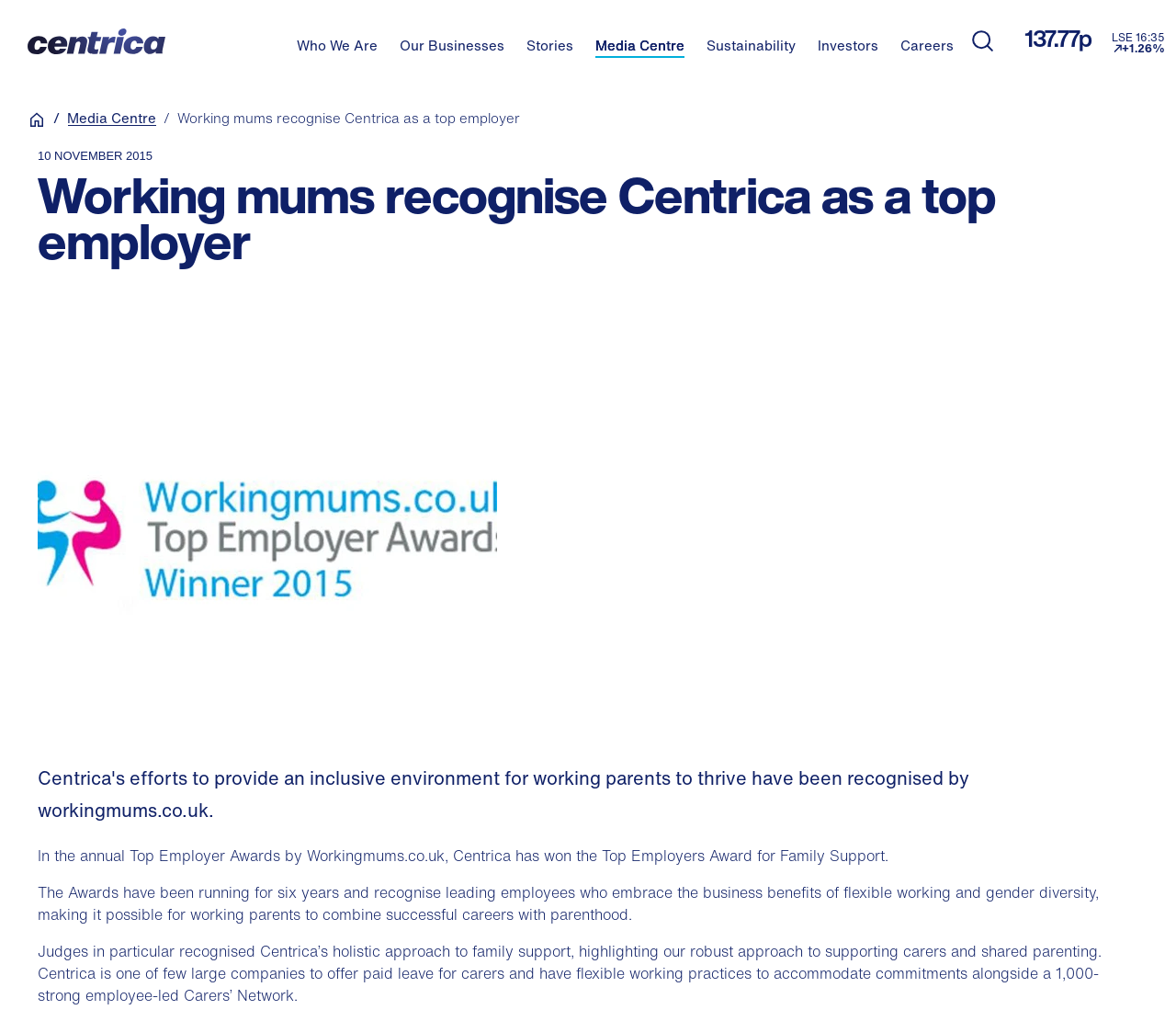What is the date of the article?
Give a single word or phrase as your answer by examining the image.

10 NOVEMBER 2015